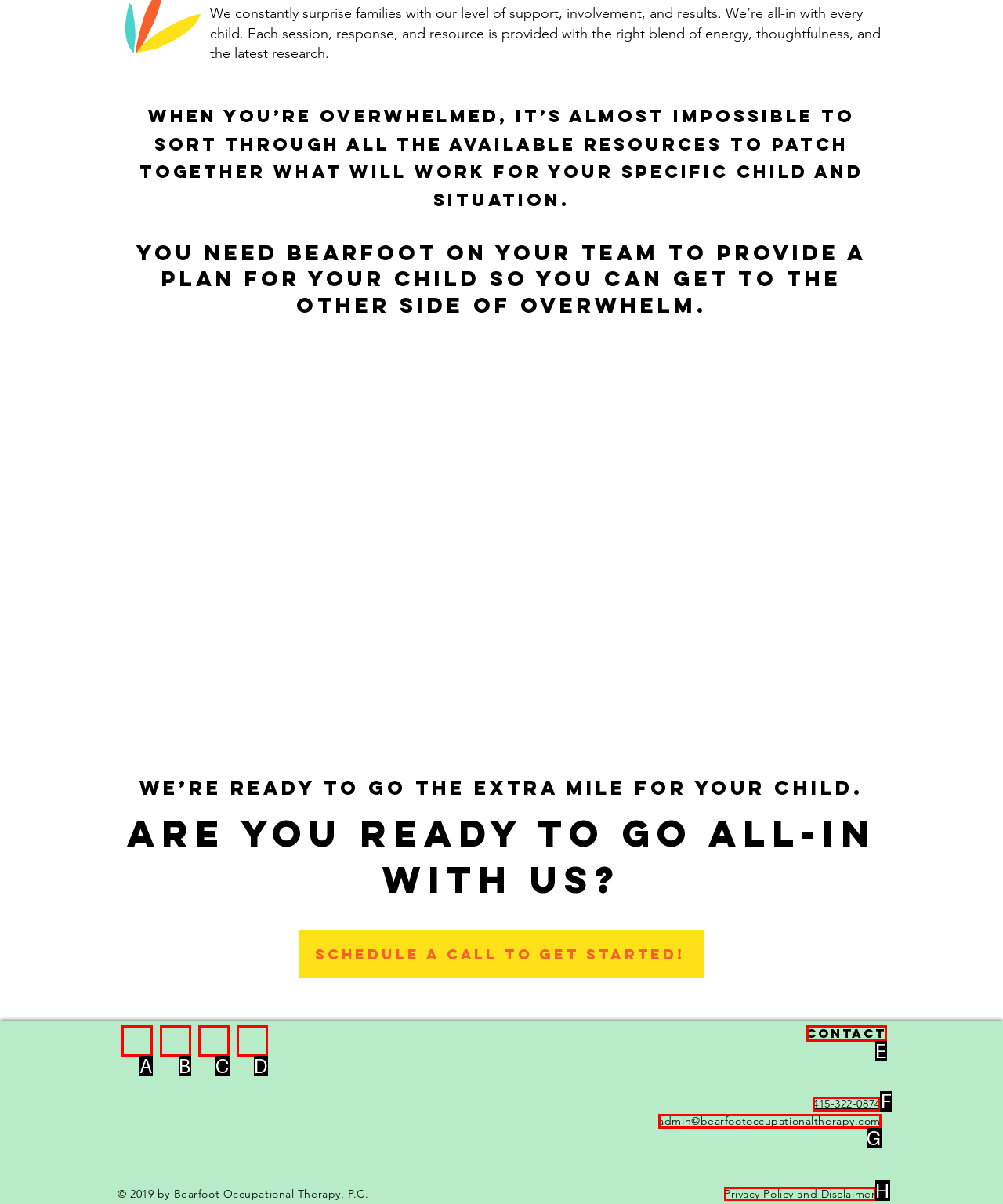Identify the letter of the UI element needed to carry out the task: View Privacy Policy and Disclaimer
Reply with the letter of the chosen option.

H